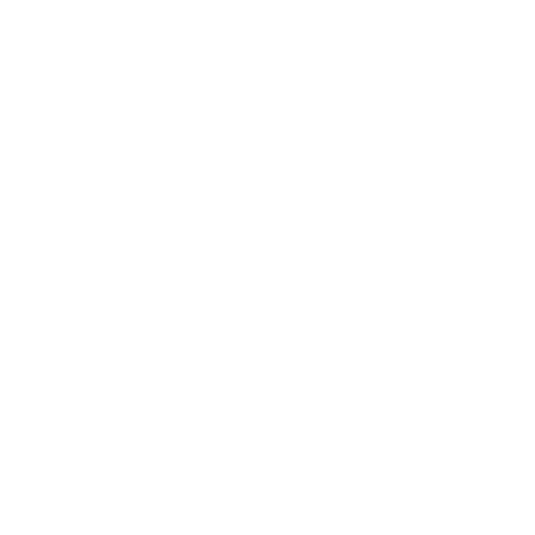Create an elaborate description of the image, covering every aspect.

The image showcases an Amphibole Quartz Crystal, specifically labeled as "Amphibole Quartz Crystal 64X7." This stunning specimen features distinct angelic inclusions, often referred to as phantom patterns, highlighting its unique characteristics. Weighing approximately 65 grams and measuring 69 mm in height, 24 mm in depth, and 28 mm in width, this crystal is finished with both natural and polished sides that enhance its extraordinary inclusions. 

Handpicked from the Mines Top Grade Collection in Corinto, Minas Gerais, Brazil, this crystal embodies the Trigonal Crystal System with a Mohs Hardness of 7, making it a resilient addition to any collection. The image emphasizes its beauty and quality, appealing to collectors and enthusiasts alike. The product is priced at $58.00, and there is currently 1 available in stock, allowing for prompt acquisition for those interested in harnessing the crystal's reputed spiritual and healing qualities. A convenient "Add to cart" button is available for easy purchasing.